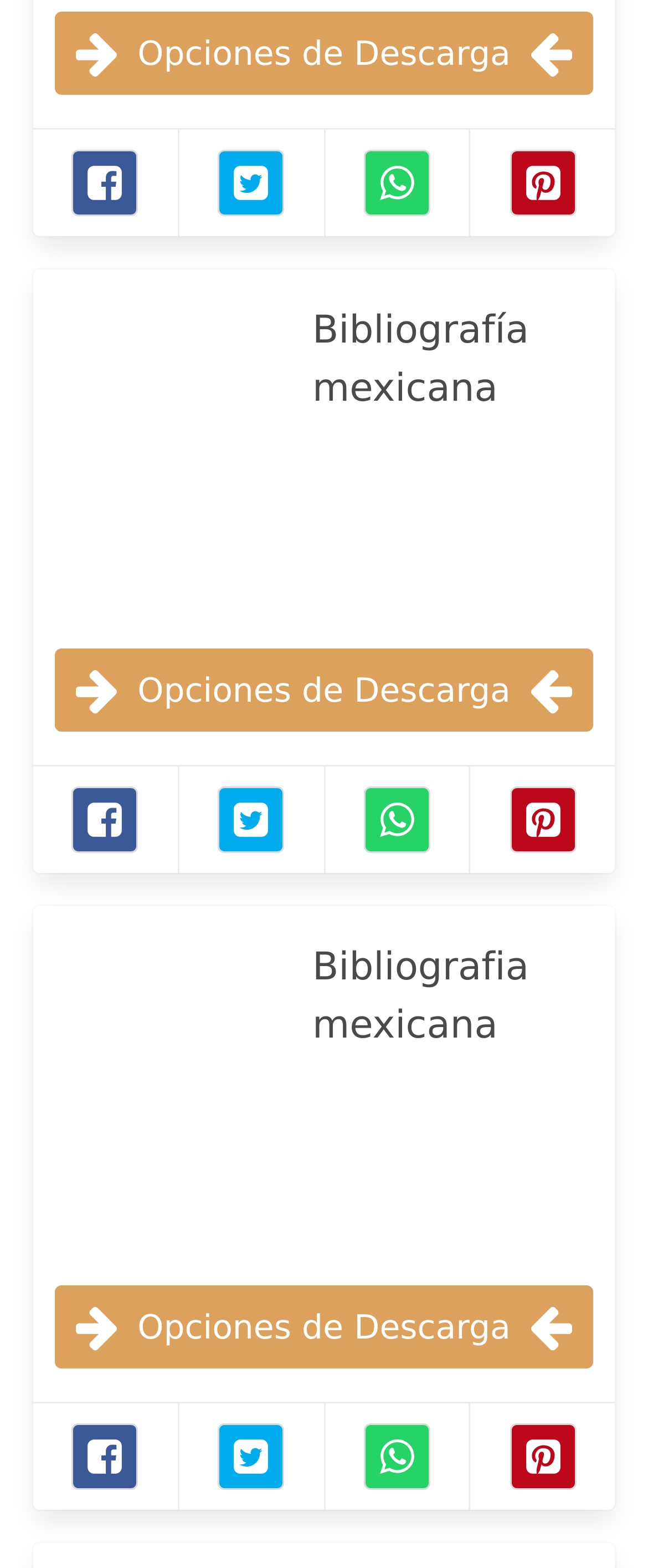Provide the bounding box coordinates of the HTML element described as: "MS Shanker". The bounding box coordinates should be four float numbers between 0 and 1, i.e., [left, top, right, bottom].

None